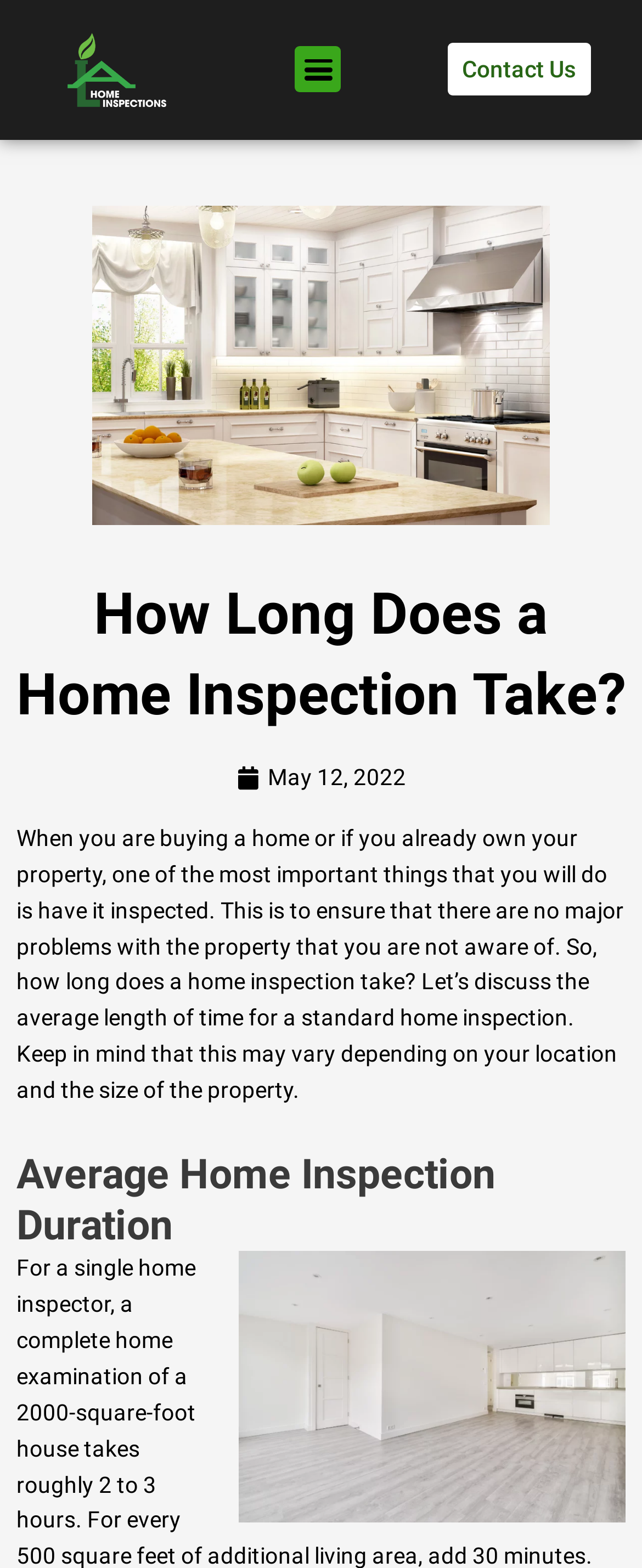Give a concise answer of one word or phrase to the question: 
When was the article published?

May 12, 2022